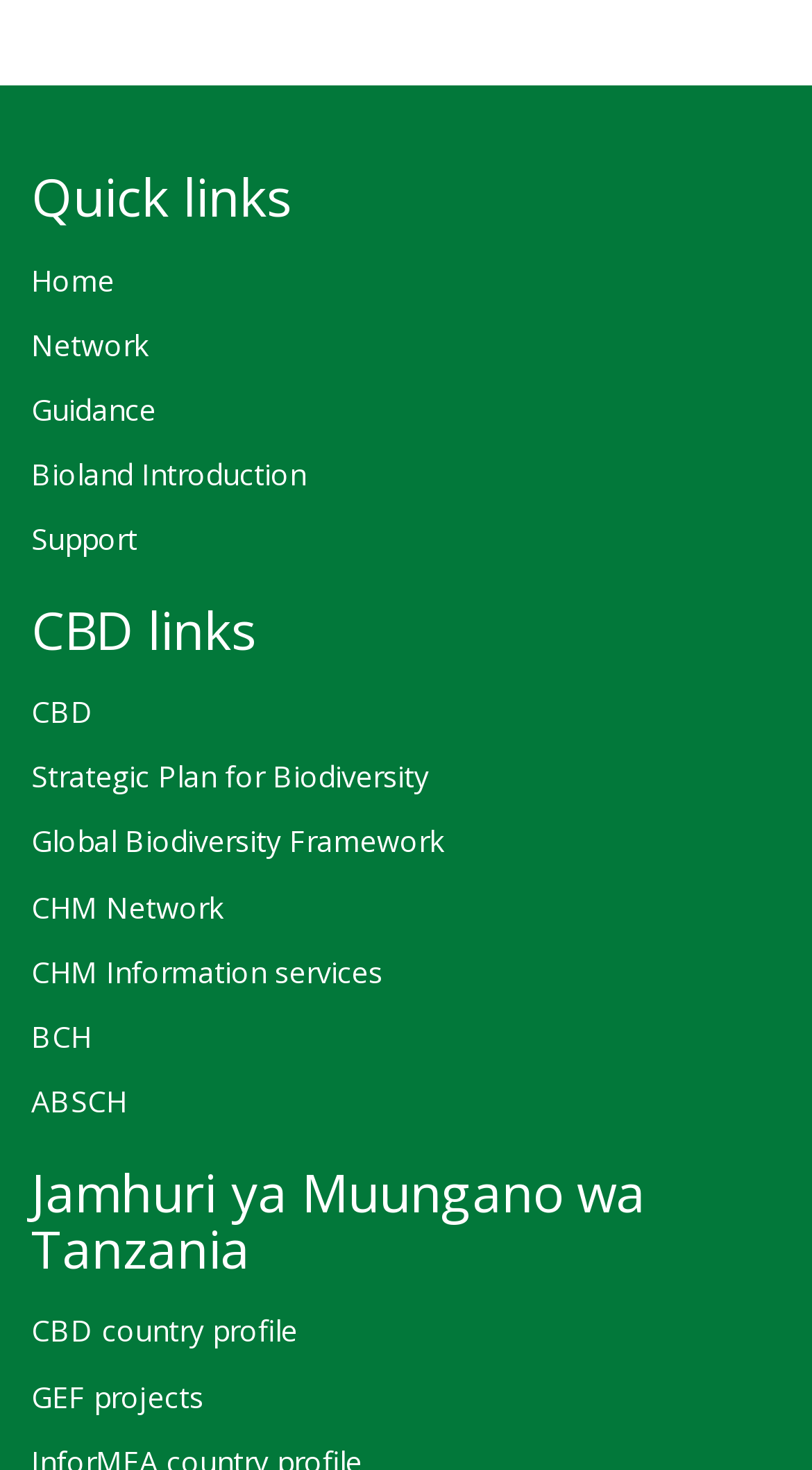How many navigation sections are there?
Please give a detailed and elaborate explanation in response to the question.

There are two navigation sections, 'Quick links' and 'CBD links', which are identified by their headings and contain multiple links.